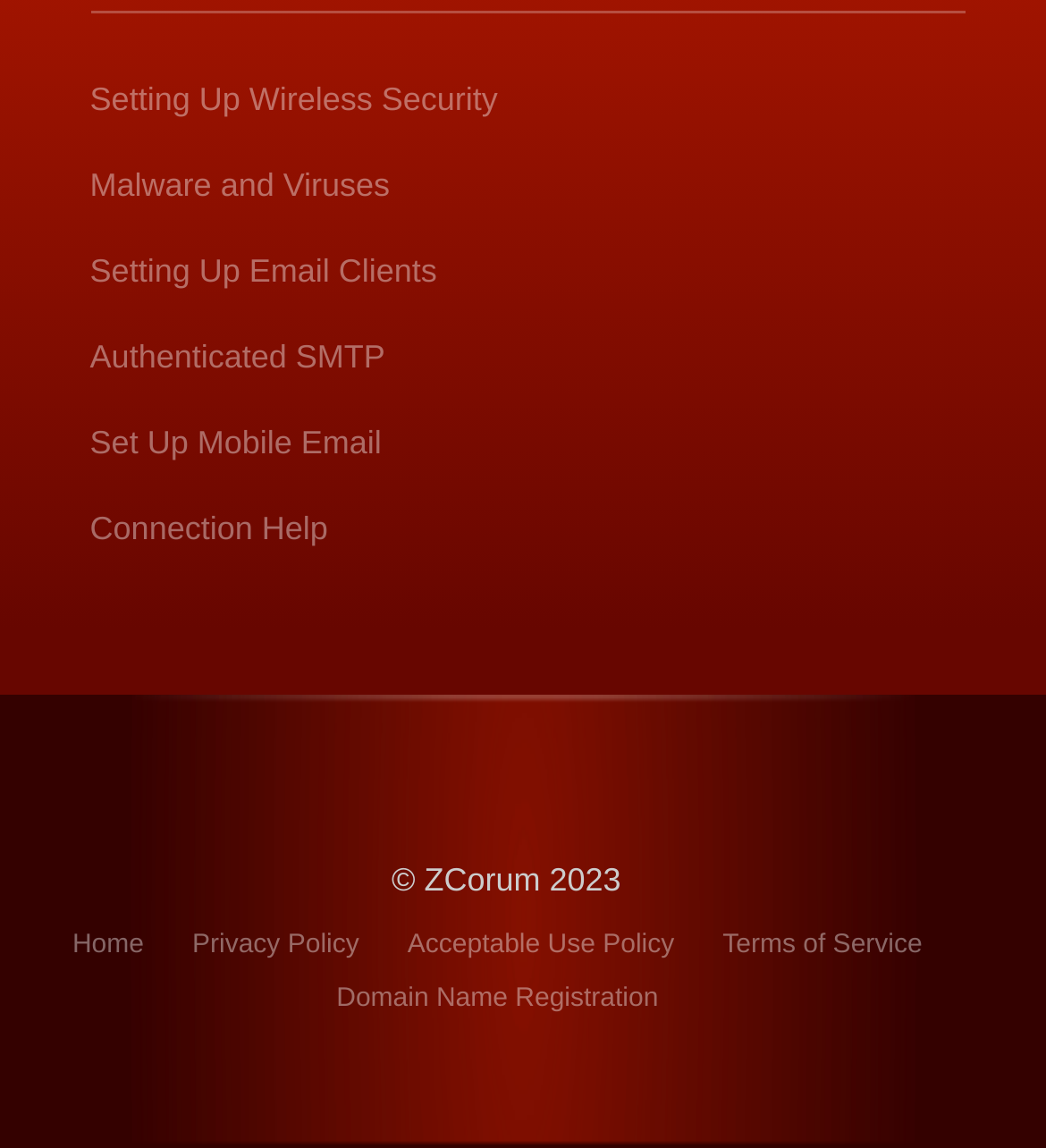What is the topic of the first link?
Please ensure your answer to the question is detailed and covers all necessary aspects.

The first link on the webpage has the text 'Setting Up Wireless Security', which suggests that the topic of this link is related to wireless security setup.